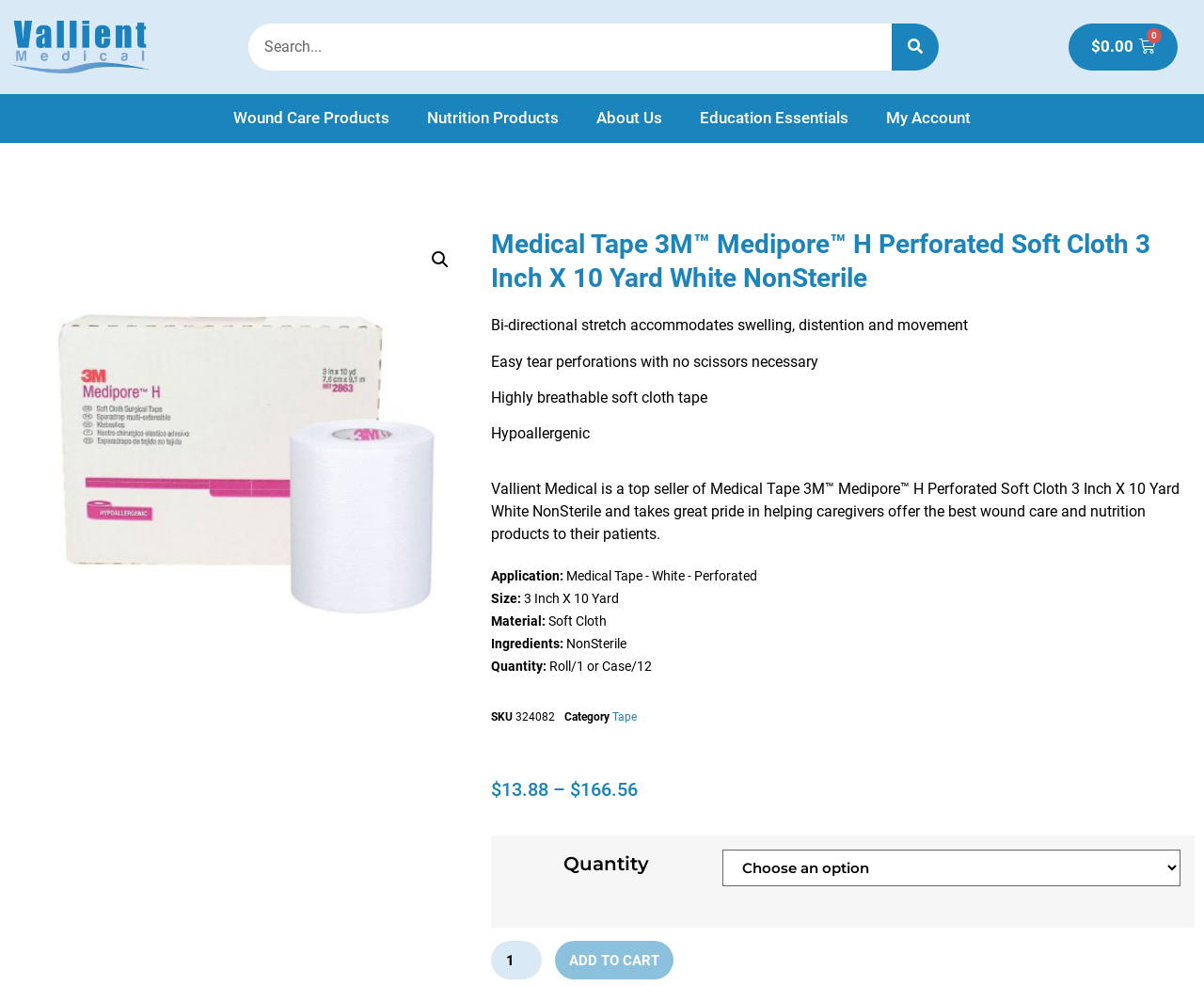Give a detailed account of the webpage's layout and content.

This webpage is about a medical product, specifically the 3M Medipore H Perforated Soft Cloth Medical Tape. At the top, there is a navigation bar with links to "Wound Care Products", "Nutrition Products", "About Us", "Education Essentials", and "My Account". On the top right, there is a search bar with a search button and a cart icon with a price of $0.00.

Below the navigation bar, there is a large image of the medical tape product. To the right of the image, there is a heading that displays the product name, followed by a list of key features, including "Bi-directional stretch accommodates swelling, distention and movement", "Easy tear perforations with no scissors necessary", "Highly breathable soft cloth tape", and "Hypoallergenic".

Further down, there is a paragraph of text that describes the product and its benefits, followed by a list of product details, including application, size, material, ingredients, quantity, and SKU. The product price is displayed as $13.88, with an option to purchase in bulk for $166.56.

At the bottom of the page, there is a section to select the product quantity, with a dropdown menu and a spin button to adjust the quantity. Finally, there is an "ADD TO CART" button to add the product to the shopping cart.